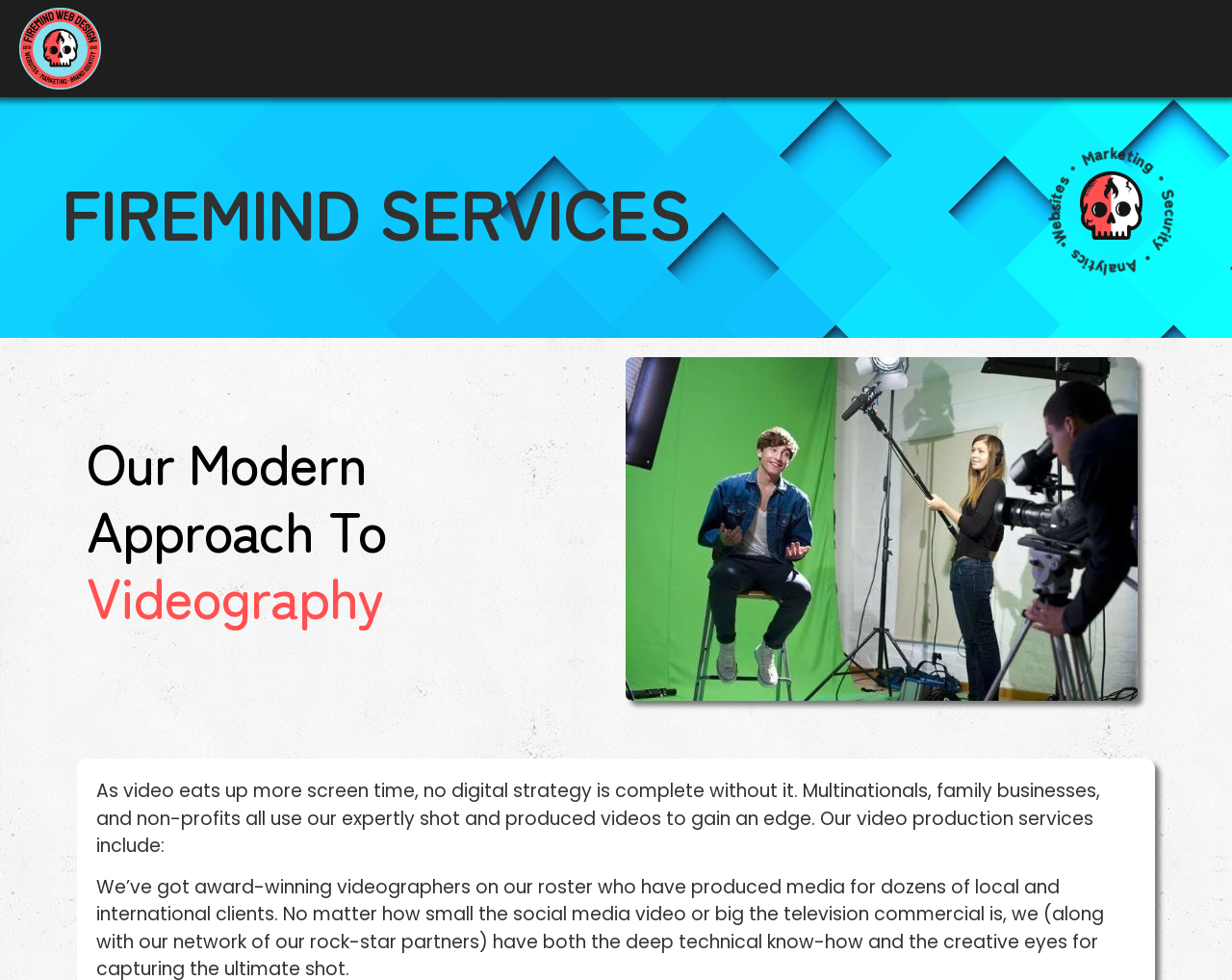Provide your answer to the question using just one word or phrase: What services does Firemind offer?

Websites, Marketing, Security, Analytics, Videography